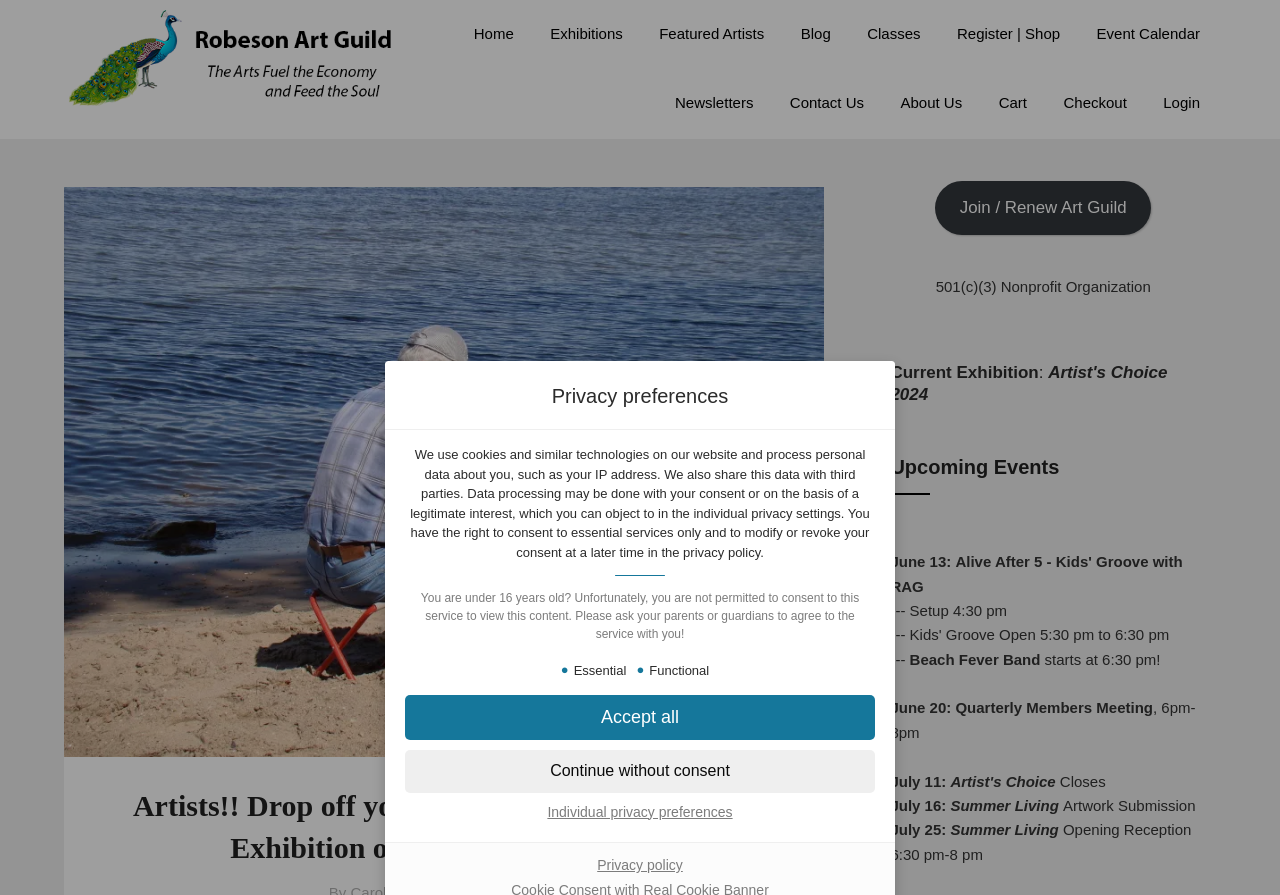Please identify the bounding box coordinates of the element's region that I should click in order to complete the following instruction: "Go to individual privacy preferences". The bounding box coordinates consist of four float numbers between 0 and 1, i.e., [left, top, right, bottom].

[0.316, 0.897, 0.684, 0.919]